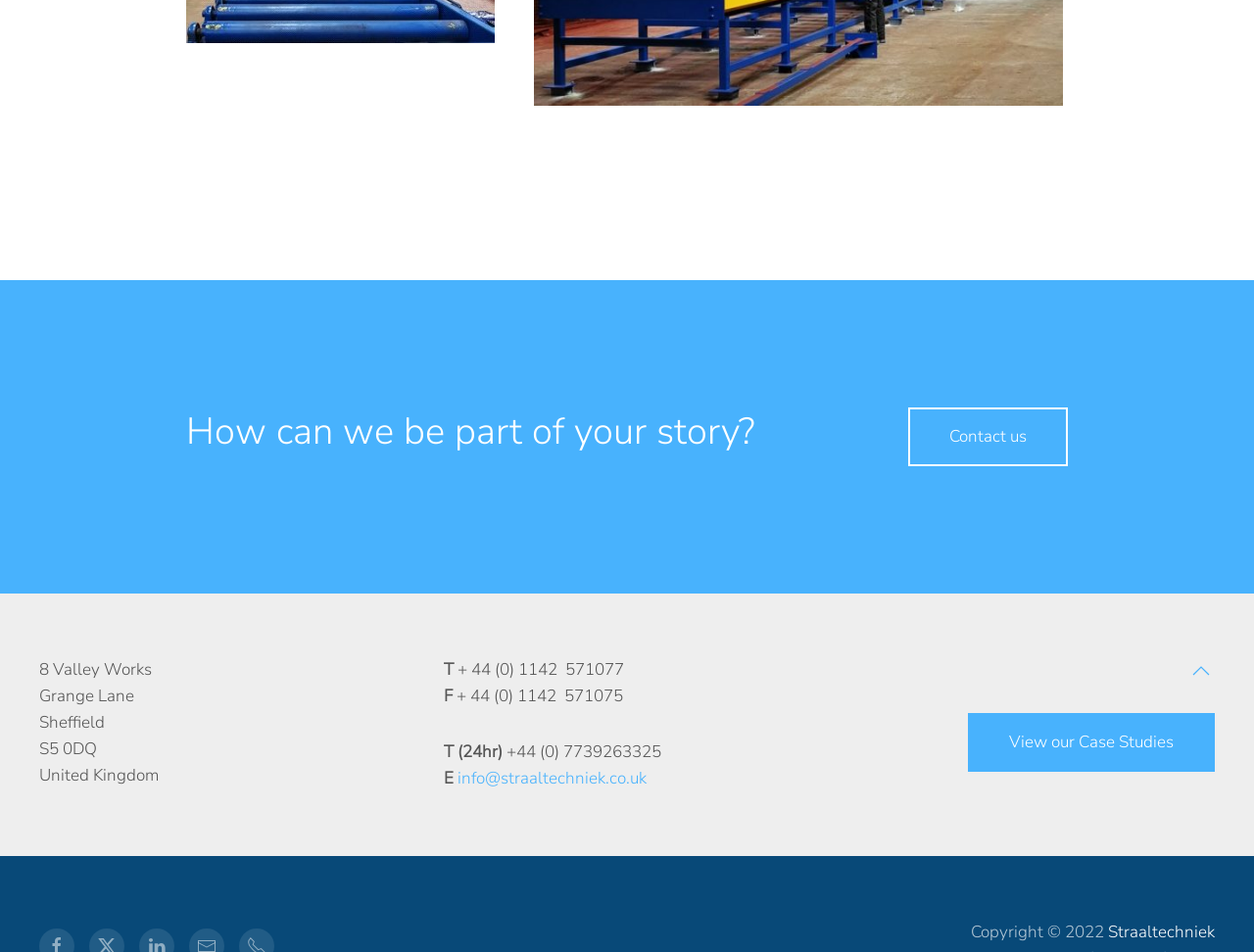Respond with a single word or phrase to the following question:
What is the company name?

Straaltechniek